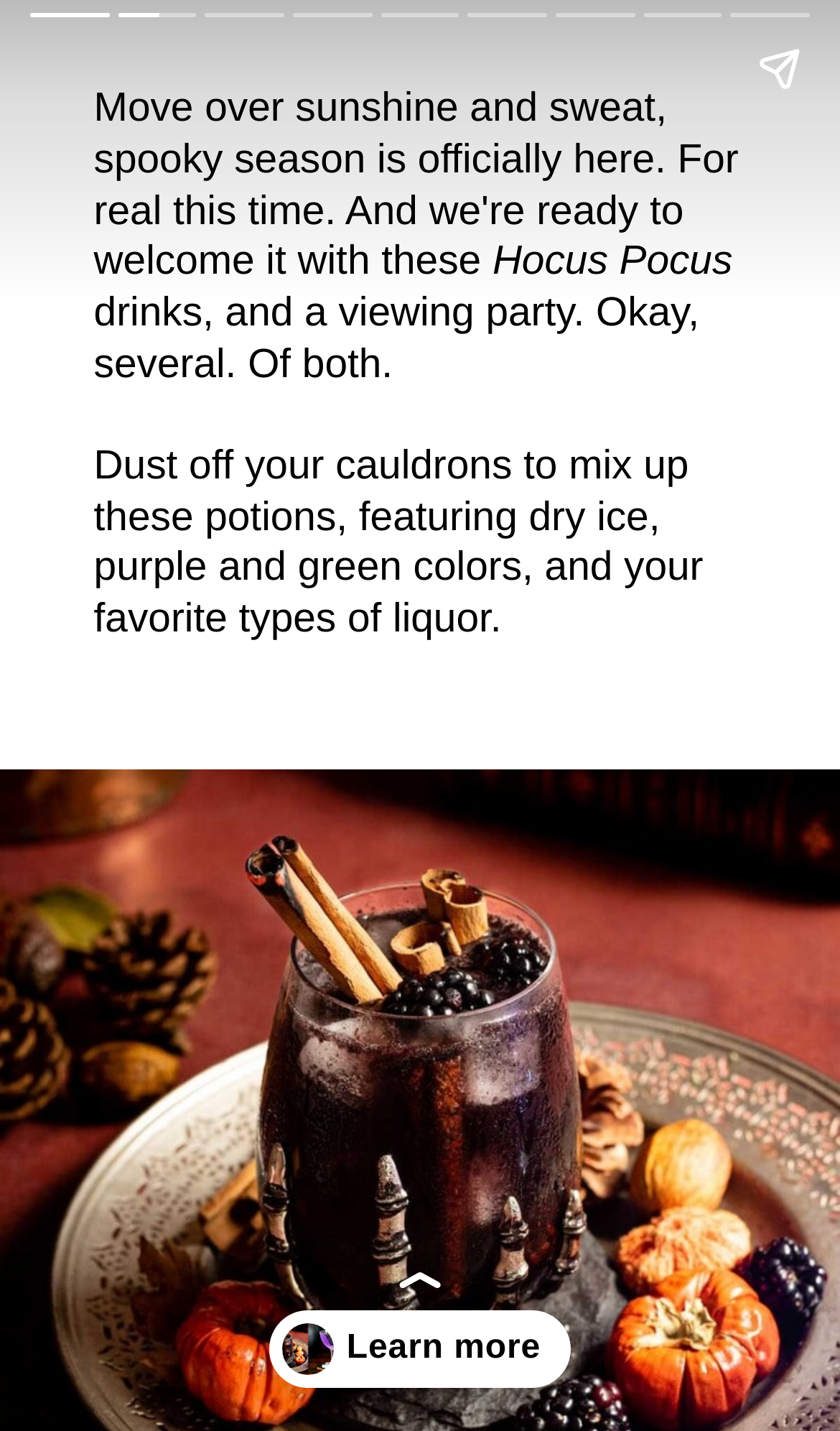How many buttons are on the webpage? Analyze the screenshot and reply with just one word or a short phrase.

5